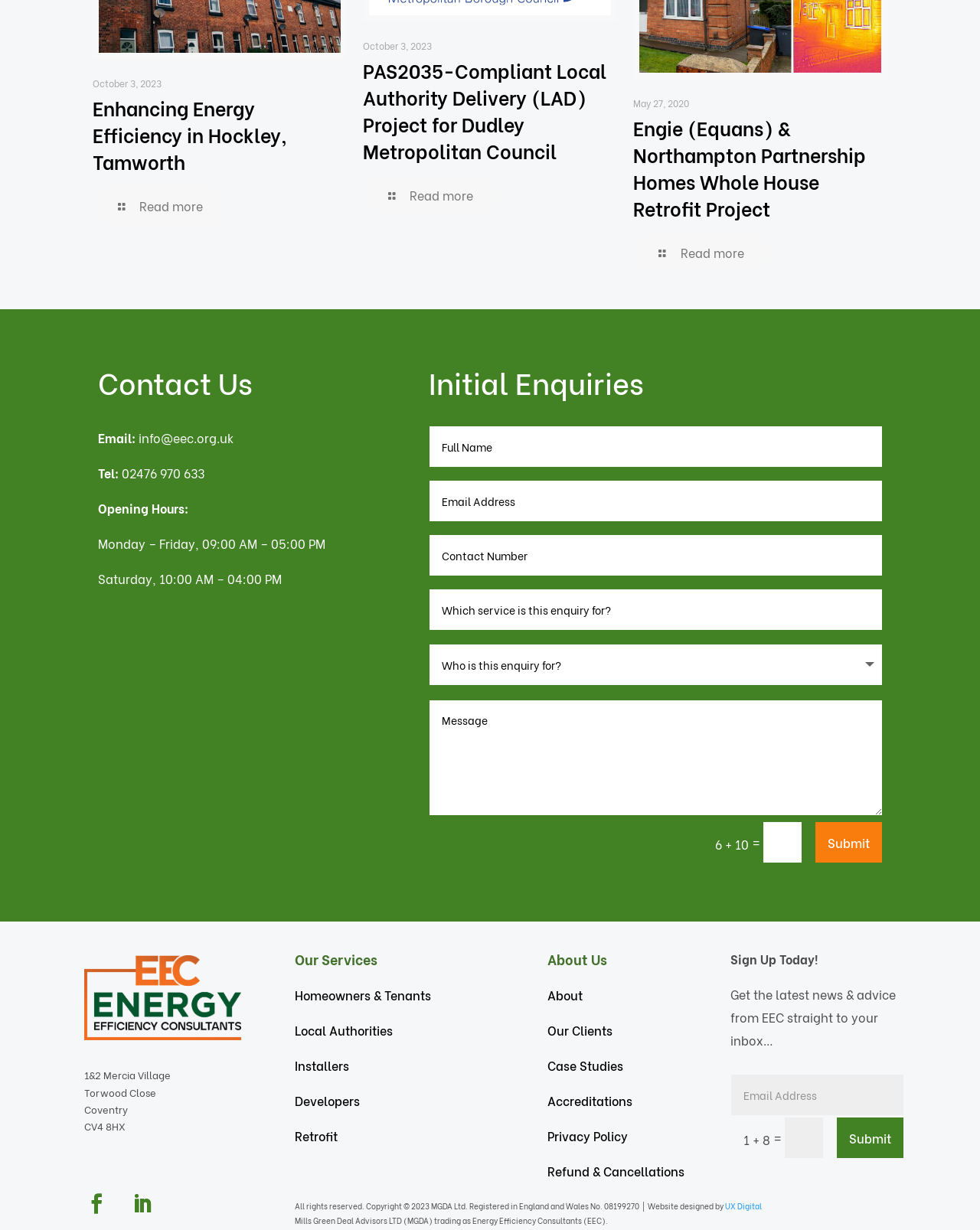Please provide a detailed answer to the question below based on the screenshot: 
How many textboxes are in the 'Initial Enquiries' section?

The 'Initial Enquiries' section is located in the 'Contact Us' section, and it contains 5 textboxes for users to input their information.